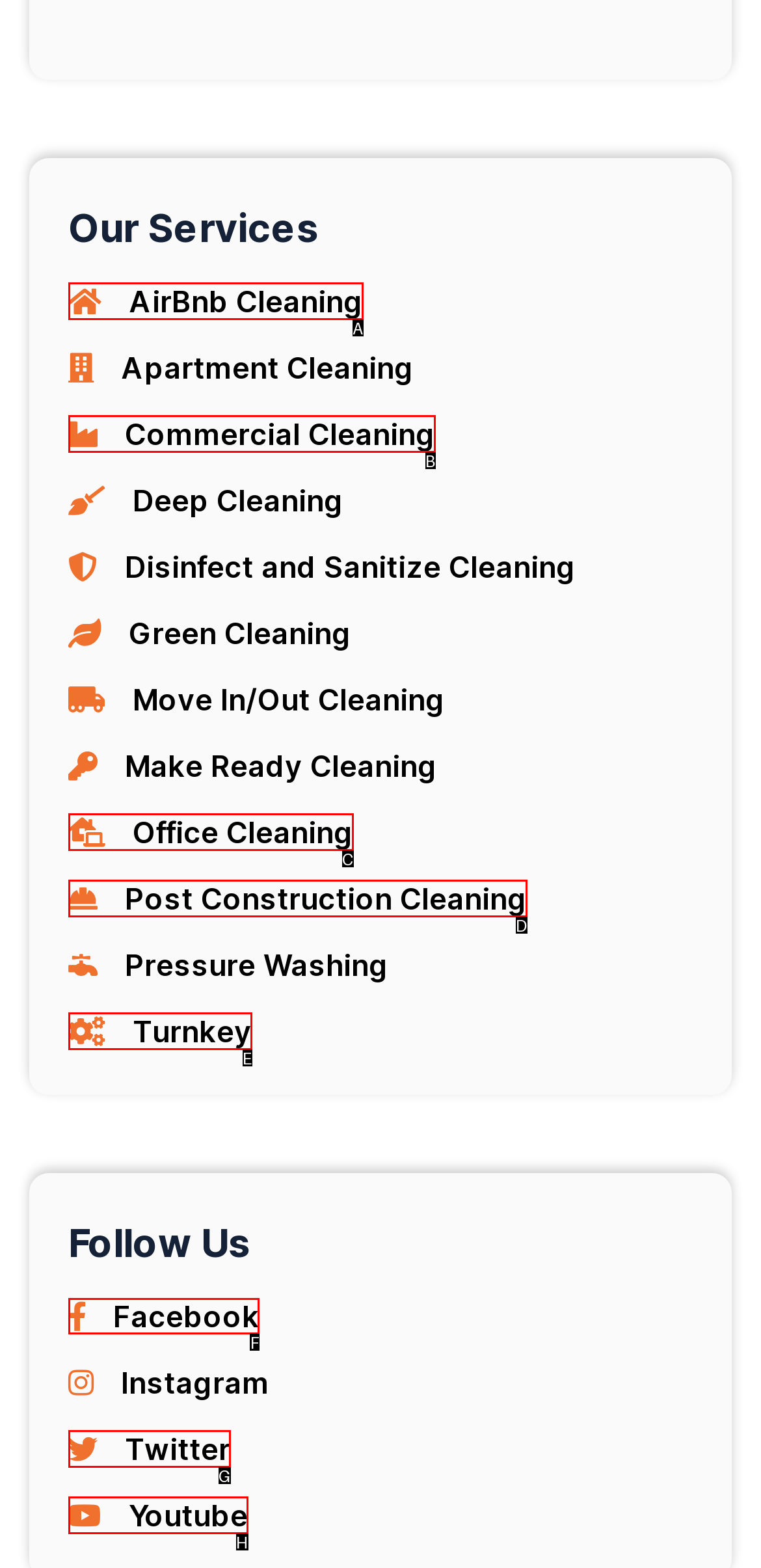Select the letter of the option that should be clicked to achieve the specified task: Follow us on Facebook. Respond with just the letter.

F